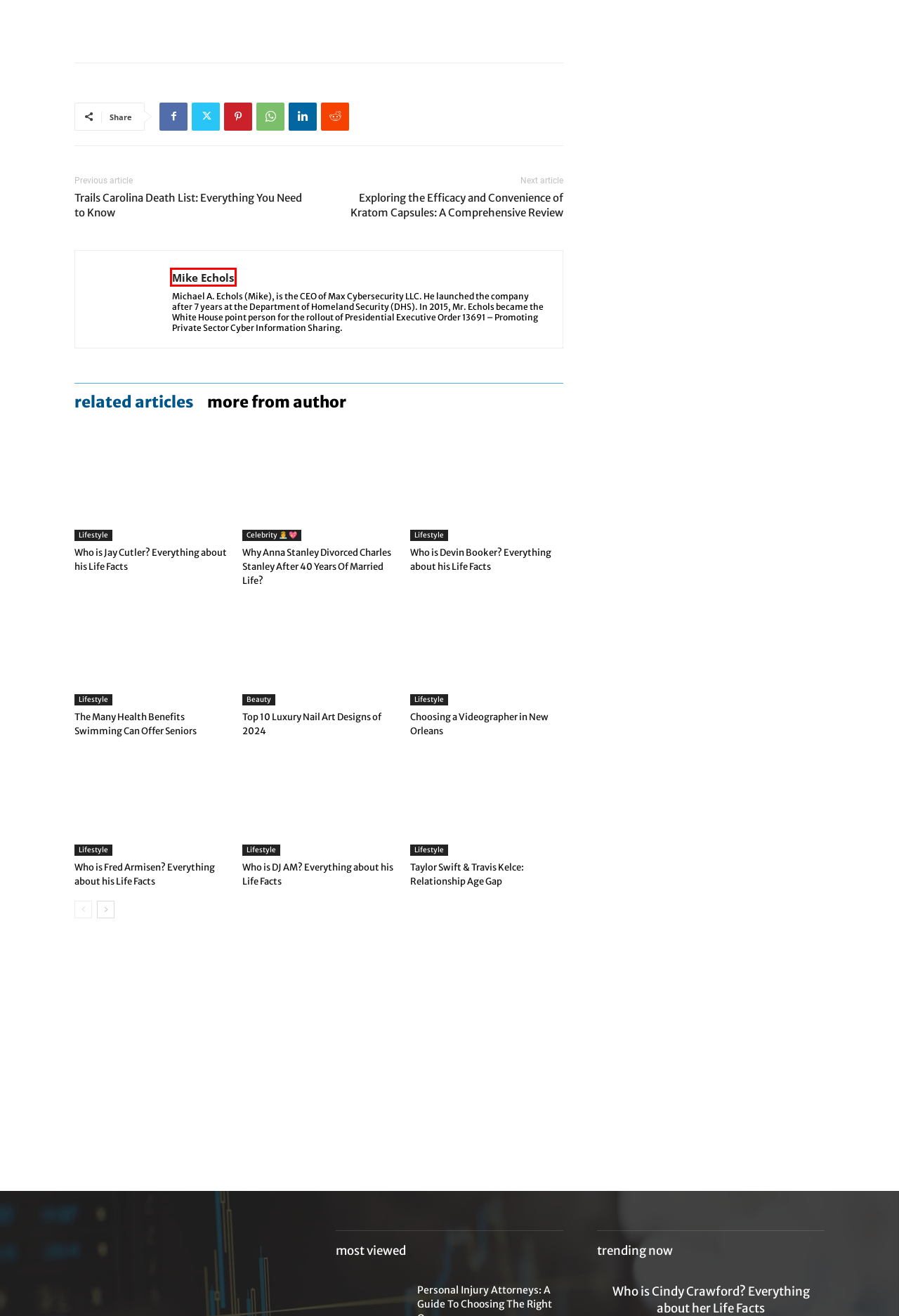Given a screenshot of a webpage with a red bounding box around a UI element, please identify the most appropriate webpage description that matches the new webpage after you click on the element. Here are the candidates:
A. The Many Health Benefits Swimming Can Offer Seniors
B. Celebrity 👸 💖 | Apzo Media
C. Trails Carolina Death List: Everything You Need to Know
D. Exploring the Efficacy and Convenience of Kratom Capsules: A Comprehensive Review
E. Anna Stanley Divorced Charles Stanley After 40 Years Of Married Life?
F. Who is Fred Armisen? Everything about his Life Facts
G. Who is DJ AM? Everything about his Life Facts
H. Mike Echols, Author at Apzo Media

H